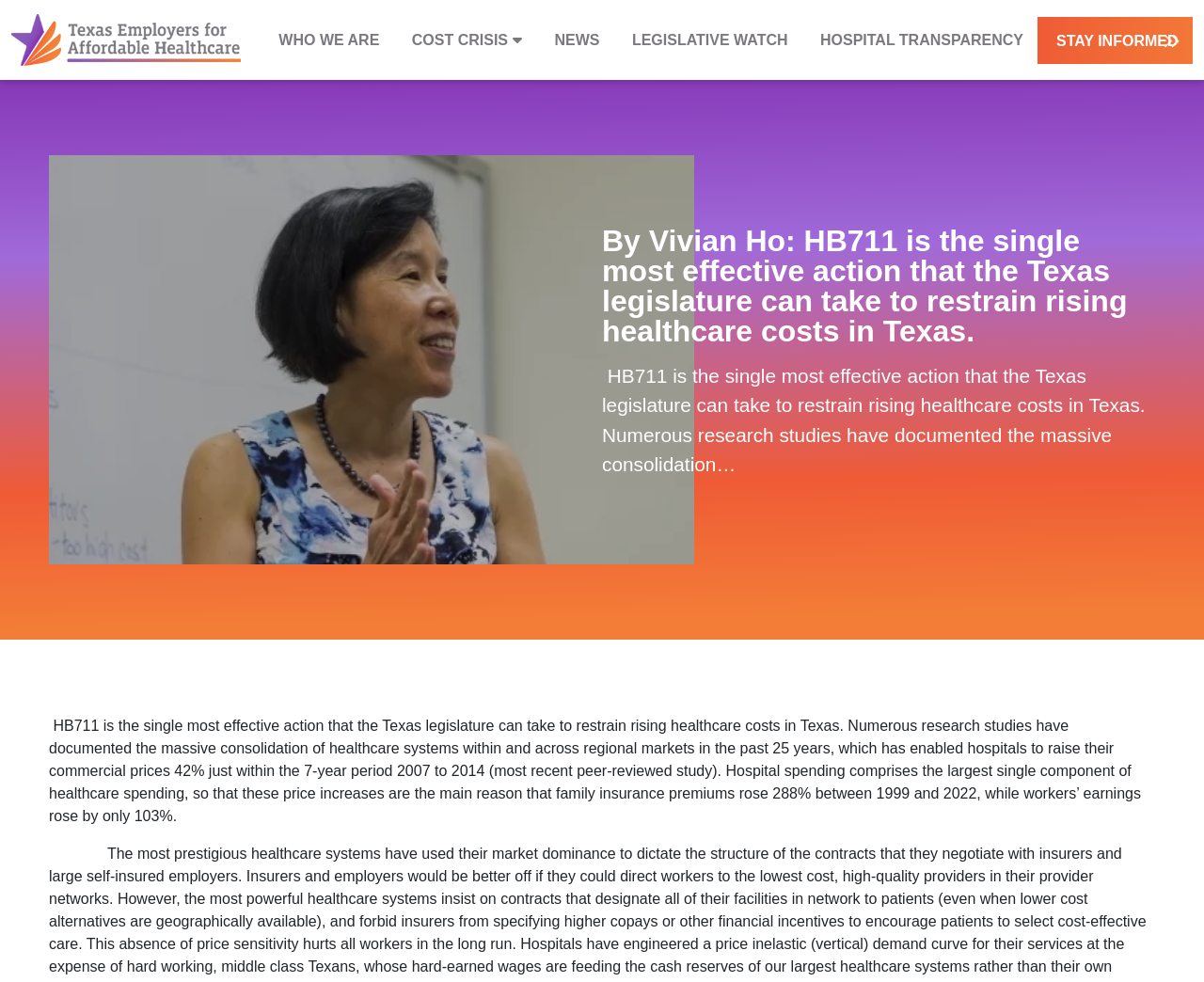What is the percentage increase in family insurance premiums between 1999 and 2022?
Offer a detailed and exhaustive answer to the question.

This information is stated directly in the text, which mentions that family insurance premiums rose 288% between 1999 and 2022, while workers' earnings rose by only 103%.